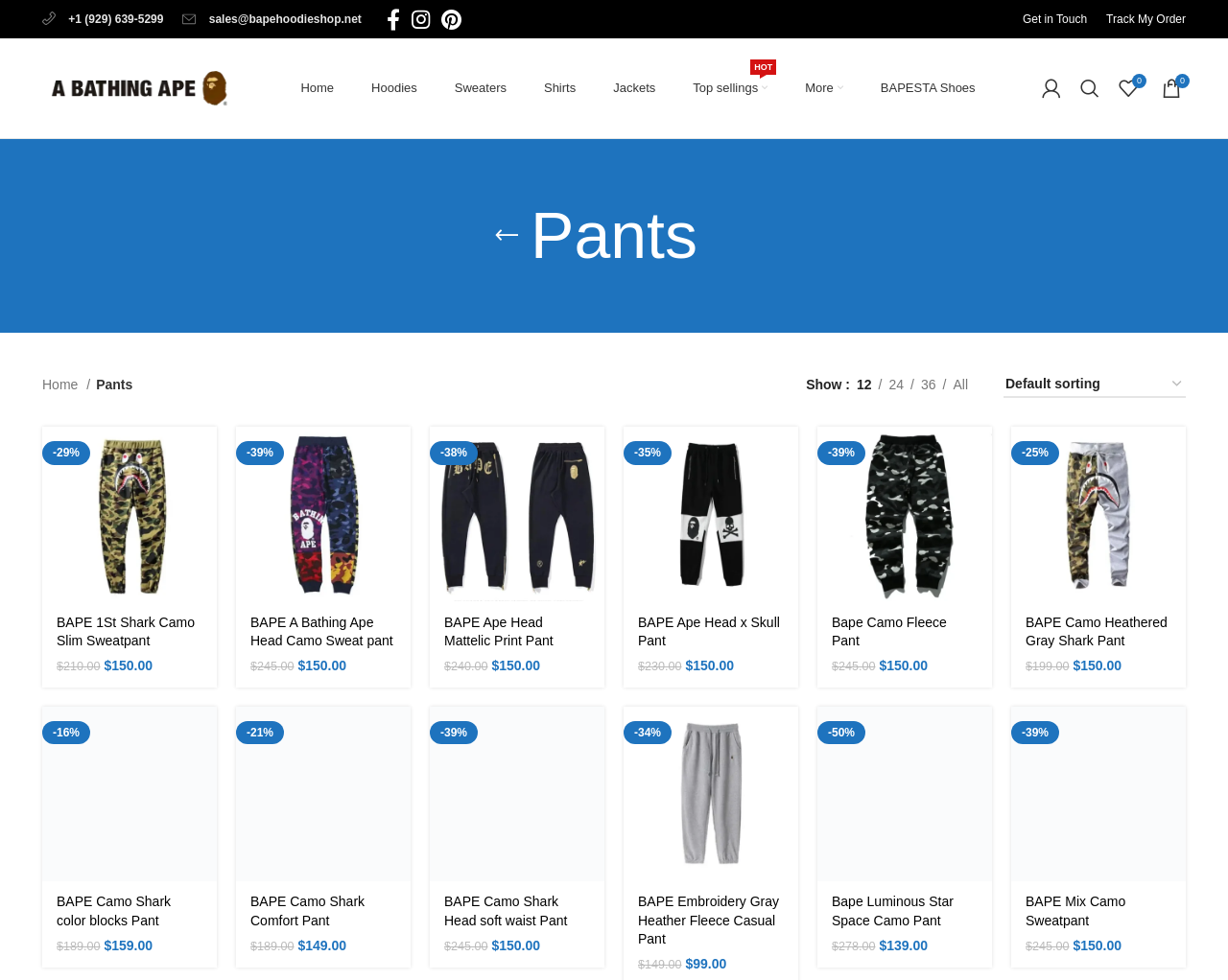Explain the contents of the webpage comprehensively.

This webpage is an online store selling Bape pants, with a focus on showcasing various products with discounts. At the top left corner, there is a phone icon and a link to a phone number, followed by an email icon and a link to an email address. Next to these, there are social media links to Facebook, Instagram, and Pinterest. 

On the top right corner, there is a navigation menu with links to "Get in Touch", "Track My Order", and a site logo that leads to the homepage. Below this, there is a main navigation menu with links to "Home", "Hoodies", "Sweaters", "Shirts", "Jackets", "Top sellings", and "More". 

In the center of the page, there is a heading "Pants" with a breadcrumb navigation below it, showing the current page location as "Home / Pants". Below this, there are links to show 12, 24, 36, or all products per page, as well as a combobox to sort products by order.

The main content of the page is a list of Bape pants products, each with an image, a heading, and original and current prices. The products are listed in a grid layout, with four products per row. Each product has a discount percentage displayed, ranging from 16% to 39% off. The products are arranged in a way that the images are aligned to the left, with the headings and prices to the right of the images.